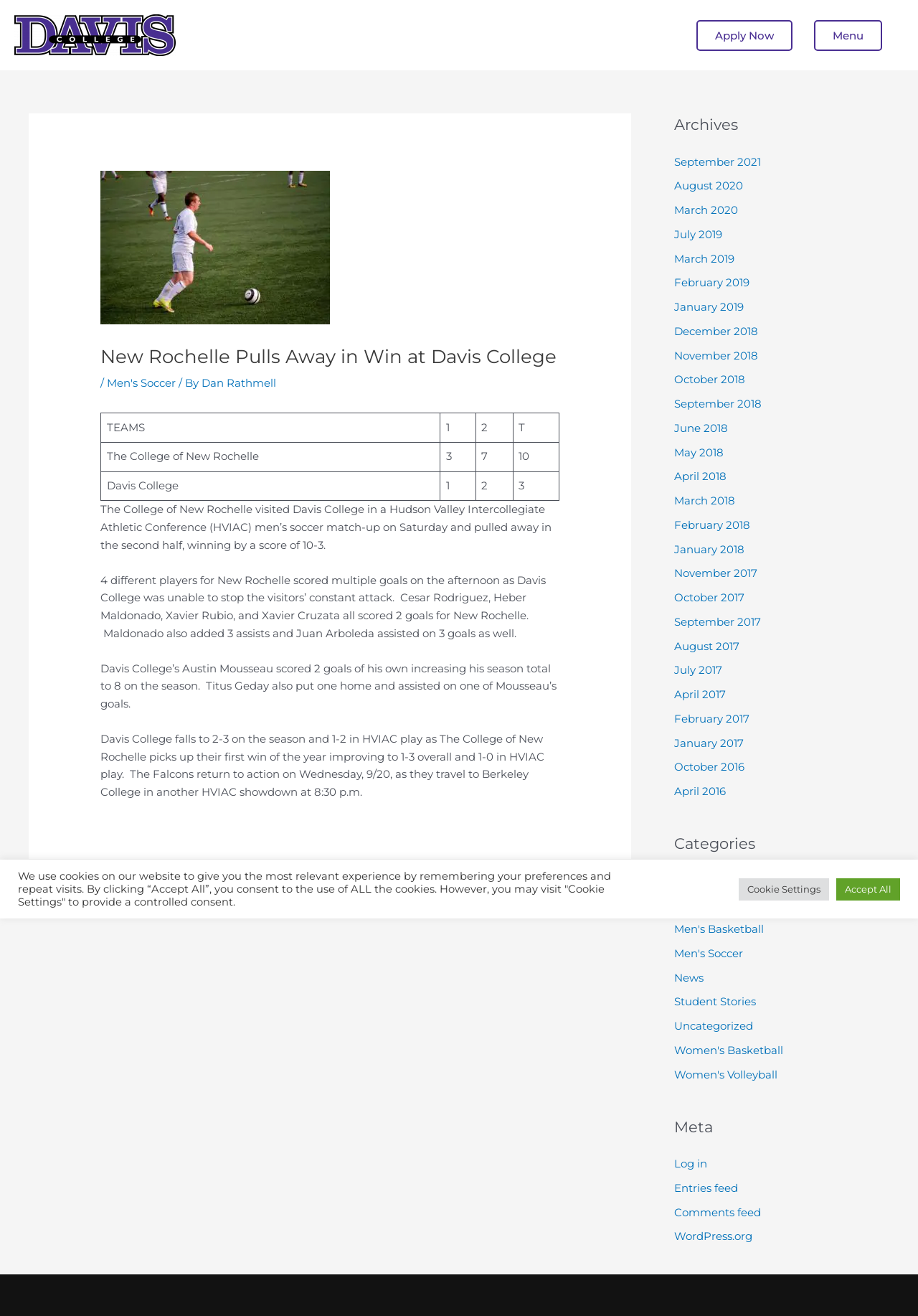Please find the top heading of the webpage and generate its text.

New Rochelle Pulls Away in Win at Davis College